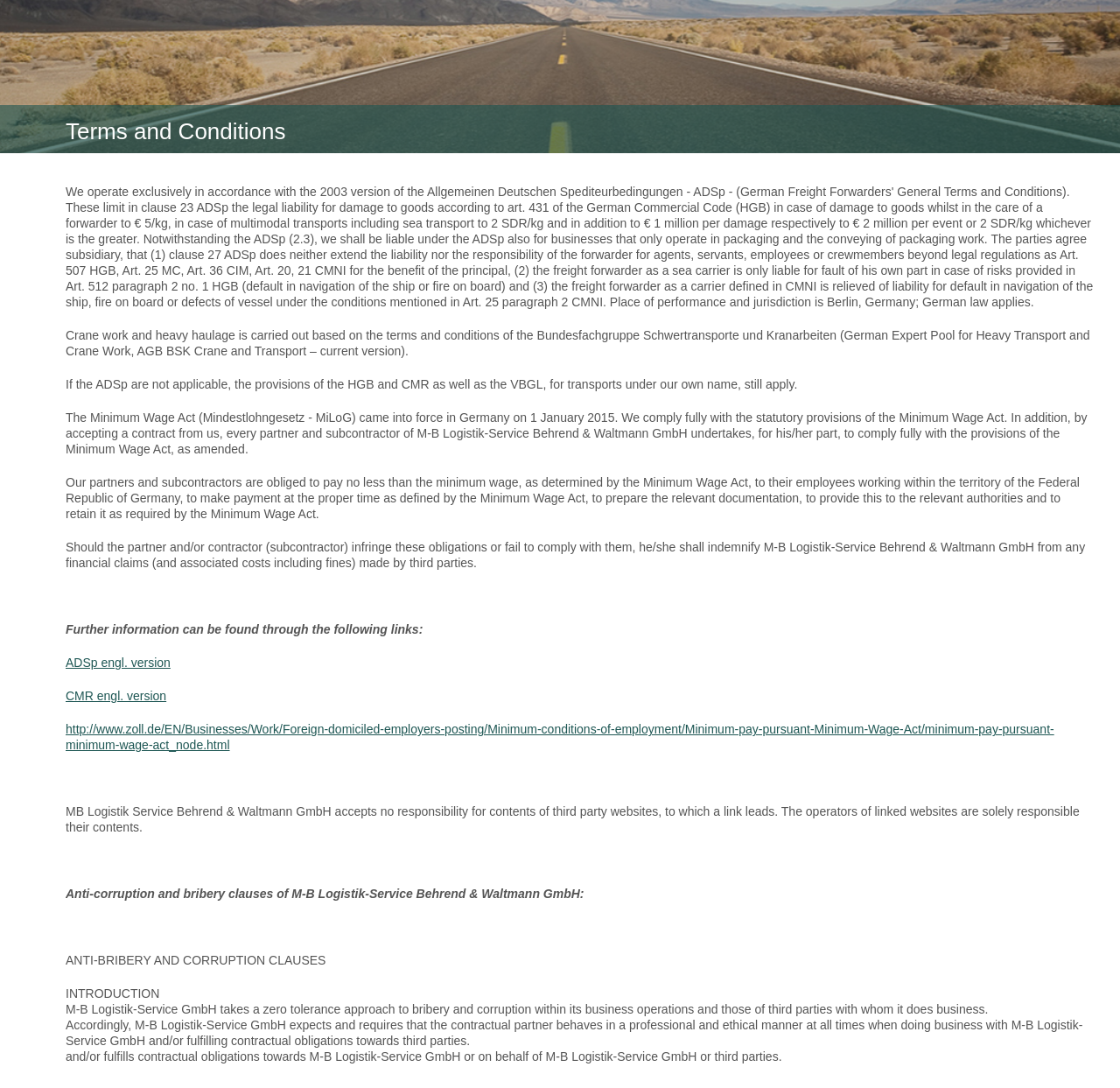Provide the bounding box coordinates of the HTML element this sentence describes: "http://www.zoll.de/EN/Businesses/Work/Foreign-domiciled-employers-posting/Minimum-conditions-of-employment/Minimum-pay-pursuant-Minimum-Wage-Act/minimum-pay-pursuant-minimum-wage-act_node.html". The bounding box coordinates consist of four float numbers between 0 and 1, i.e., [left, top, right, bottom].

[0.059, 0.664, 0.941, 0.691]